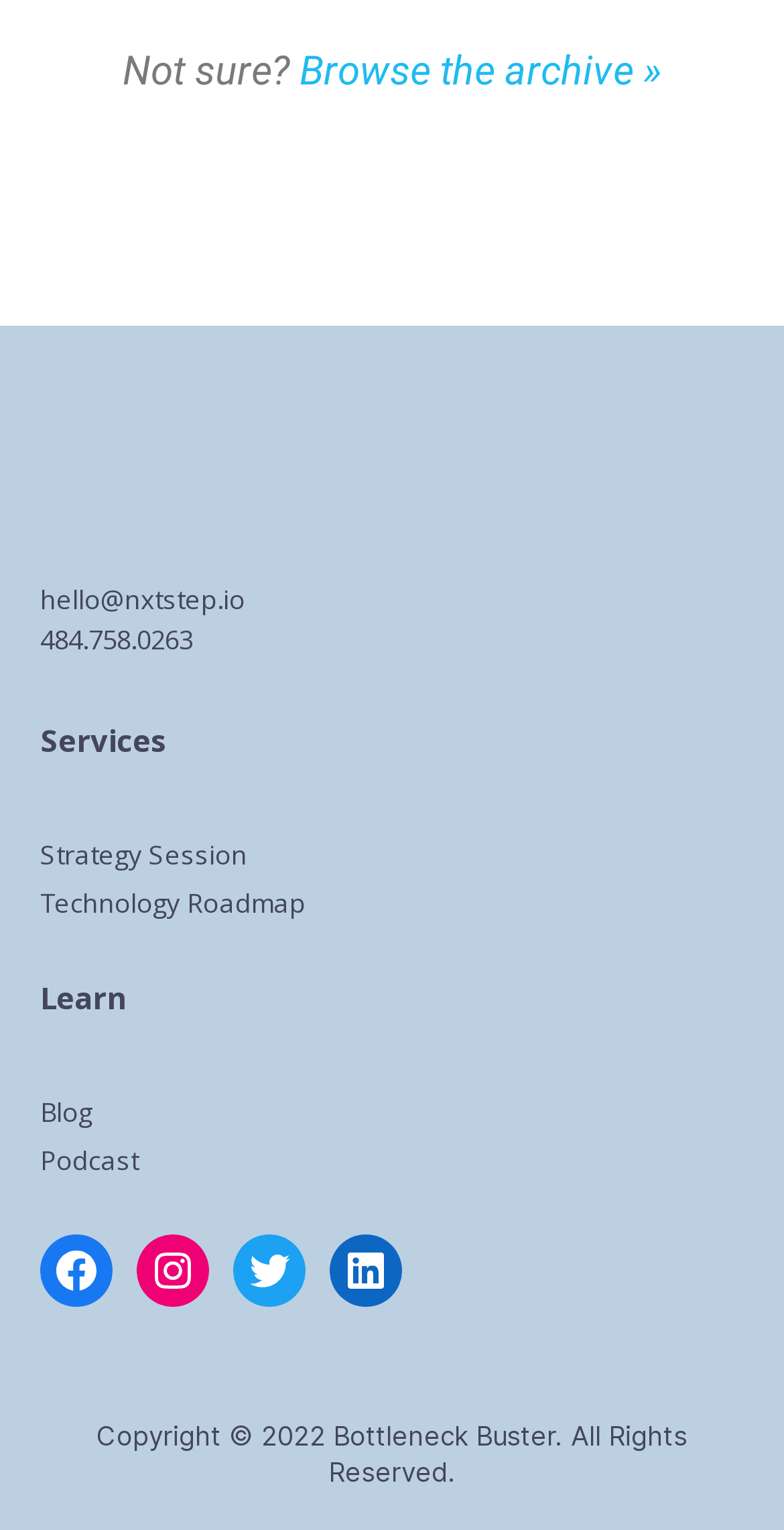What is the copyright year?
Using the image as a reference, deliver a detailed and thorough answer to the question.

I found the copyright information at the bottom of the webpage and extracted the year, which is 2022.